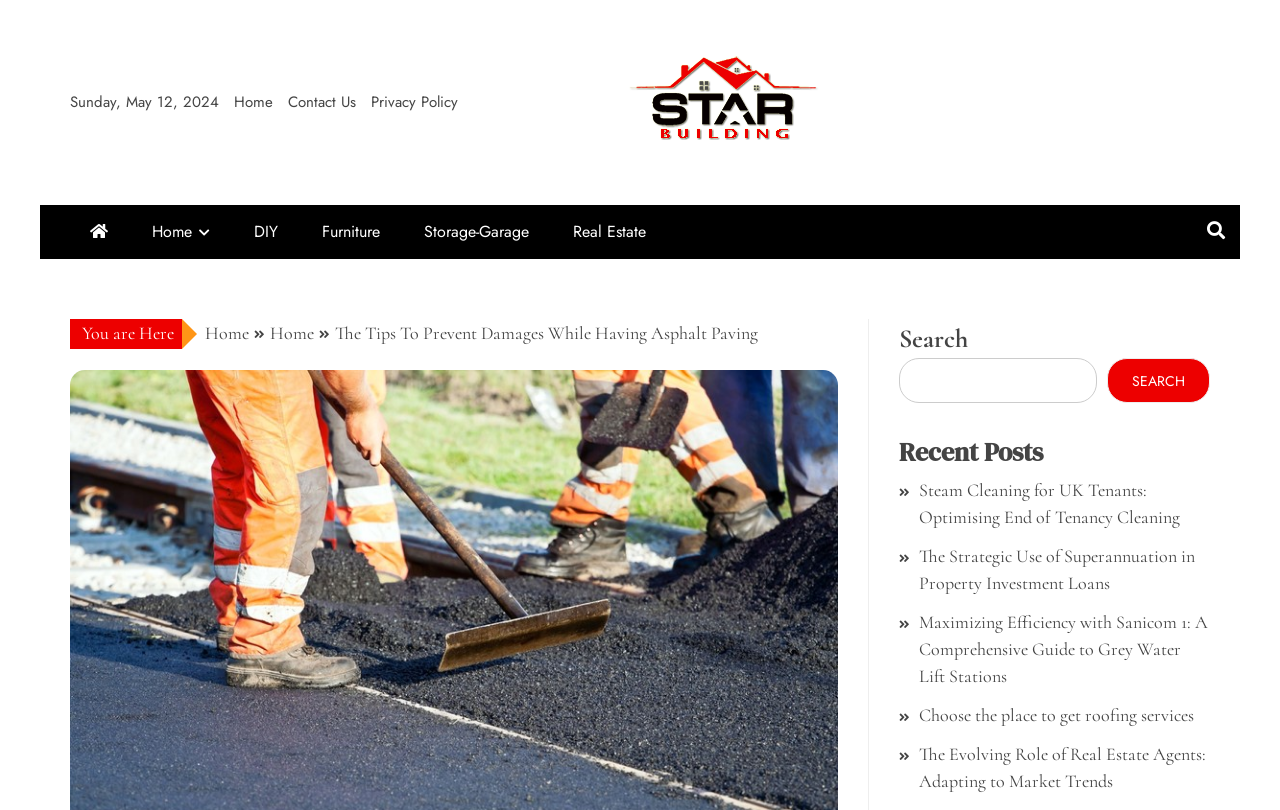Respond to the following query with just one word or a short phrase: 
What is the text above the search box?

Search